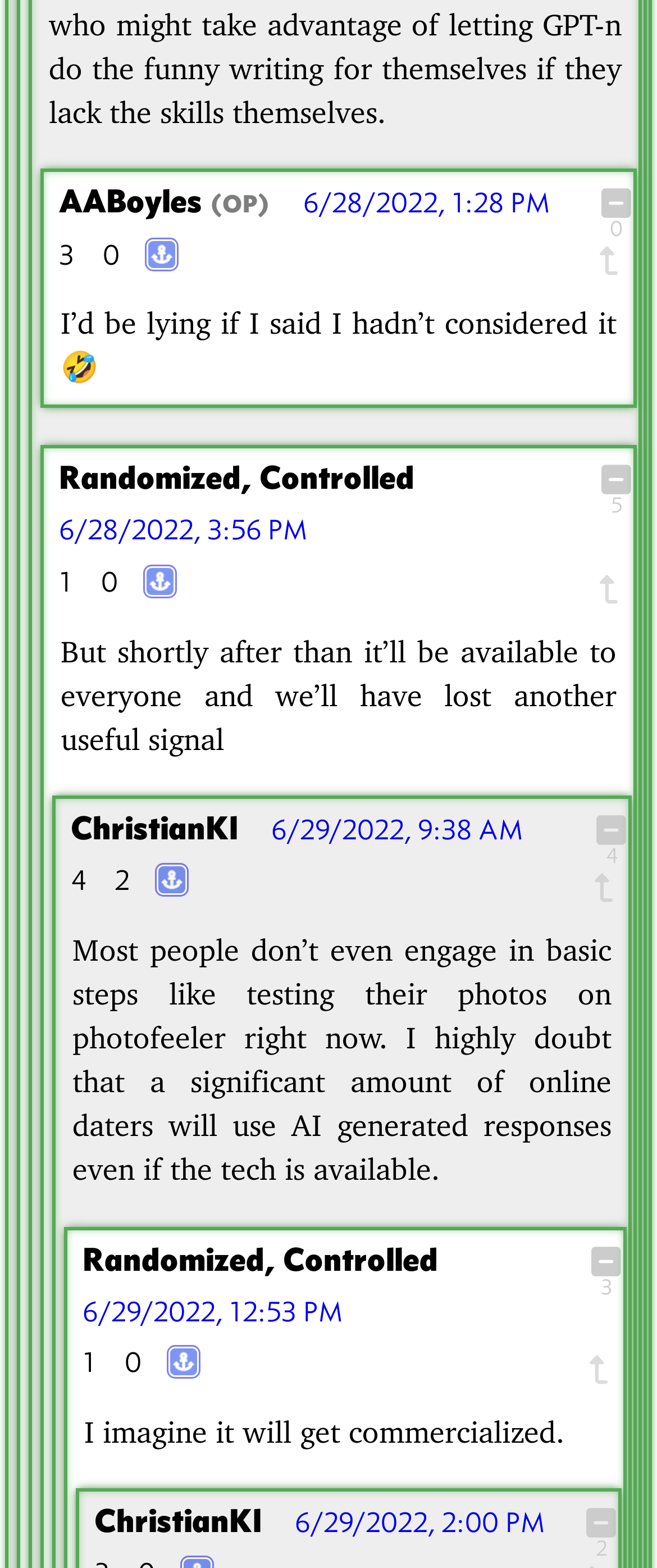Refer to the image and provide a thorough answer to this question:
How many votes does the second comment have?

I examined the second comment thread and found a '1 vote' element, indicating that it has 1 vote.